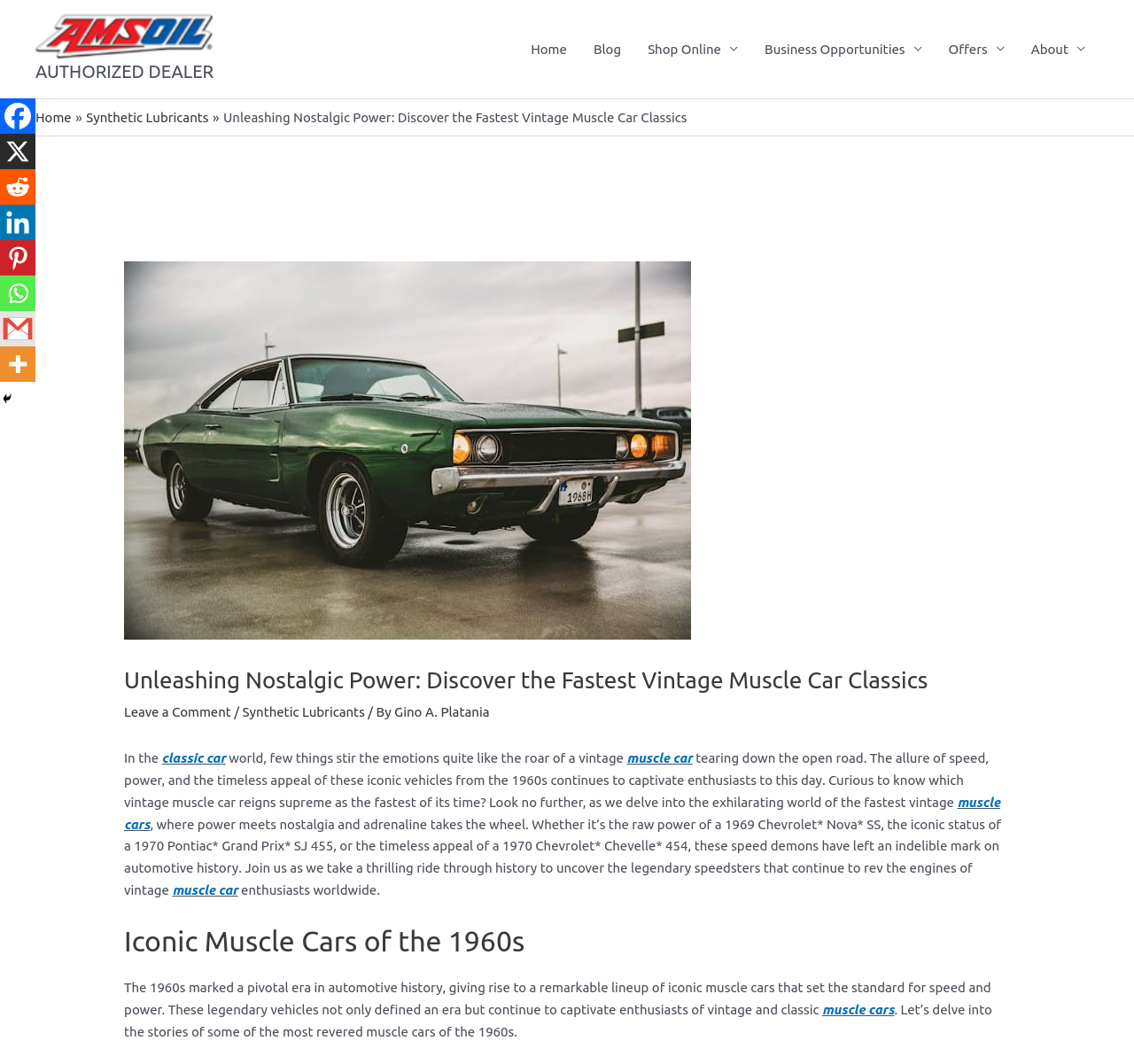Extract the main heading from the webpage content.

Unleashing Nostalgic Power: Discover the Fastest Vintage Muscle Car Classics